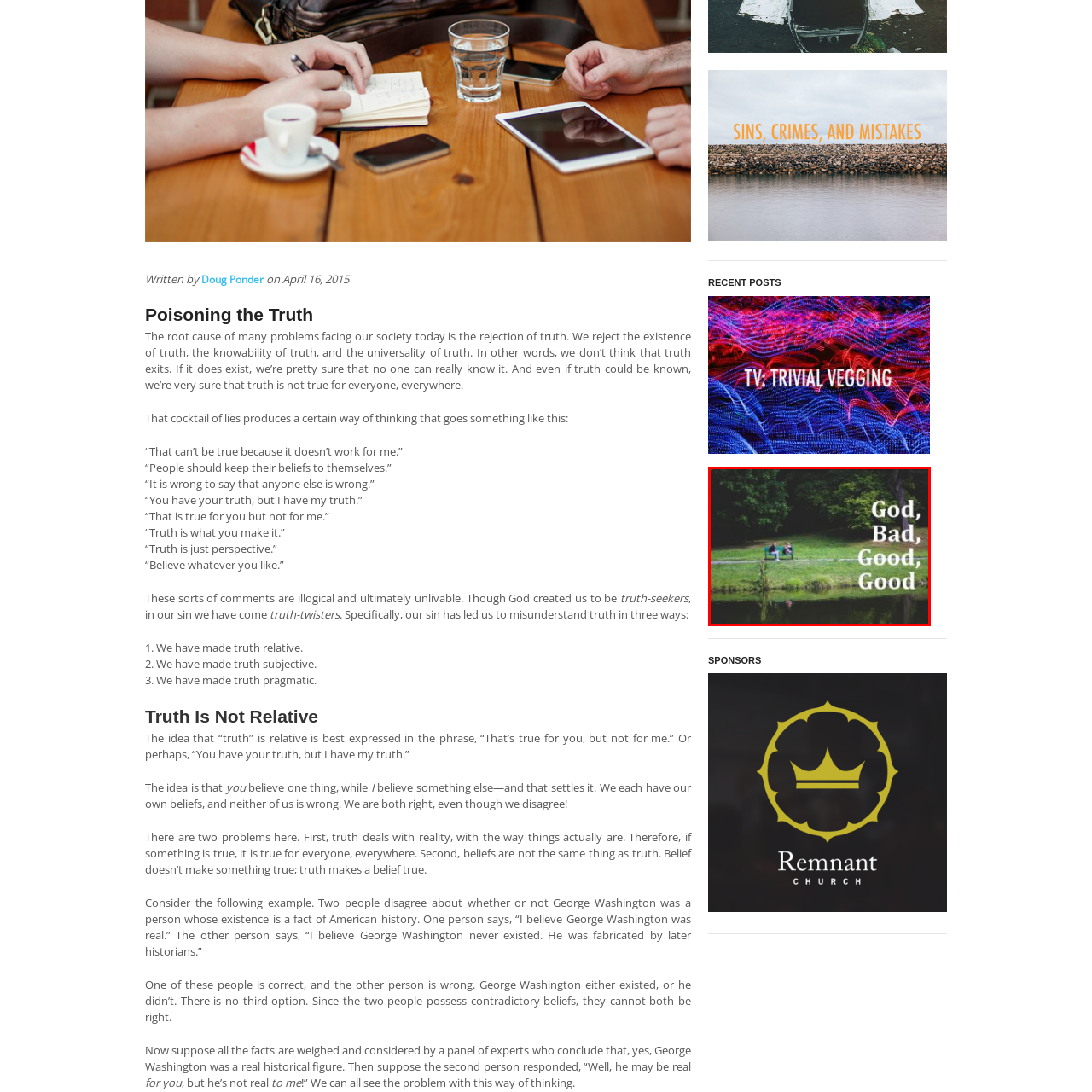Elaborate on the contents of the image highlighted by the red boundary in detail.

The image depicts two individuals seated on a park bench by a serene lake, surrounded by lush greenery. The tranquil setting suggests contemplation and conversation, reflecting a moment of connection in nature. Superimposed on the right side of the image are the words "God, Bad, Good, Good" in bold, white typography, potentially hinting at themes of morality, spirituality, or philosophical discussions. This juxtaposition of the peaceful environment with the thought-provoking text invites viewers to ponder deeper concepts related to faith, values, and the human experience.